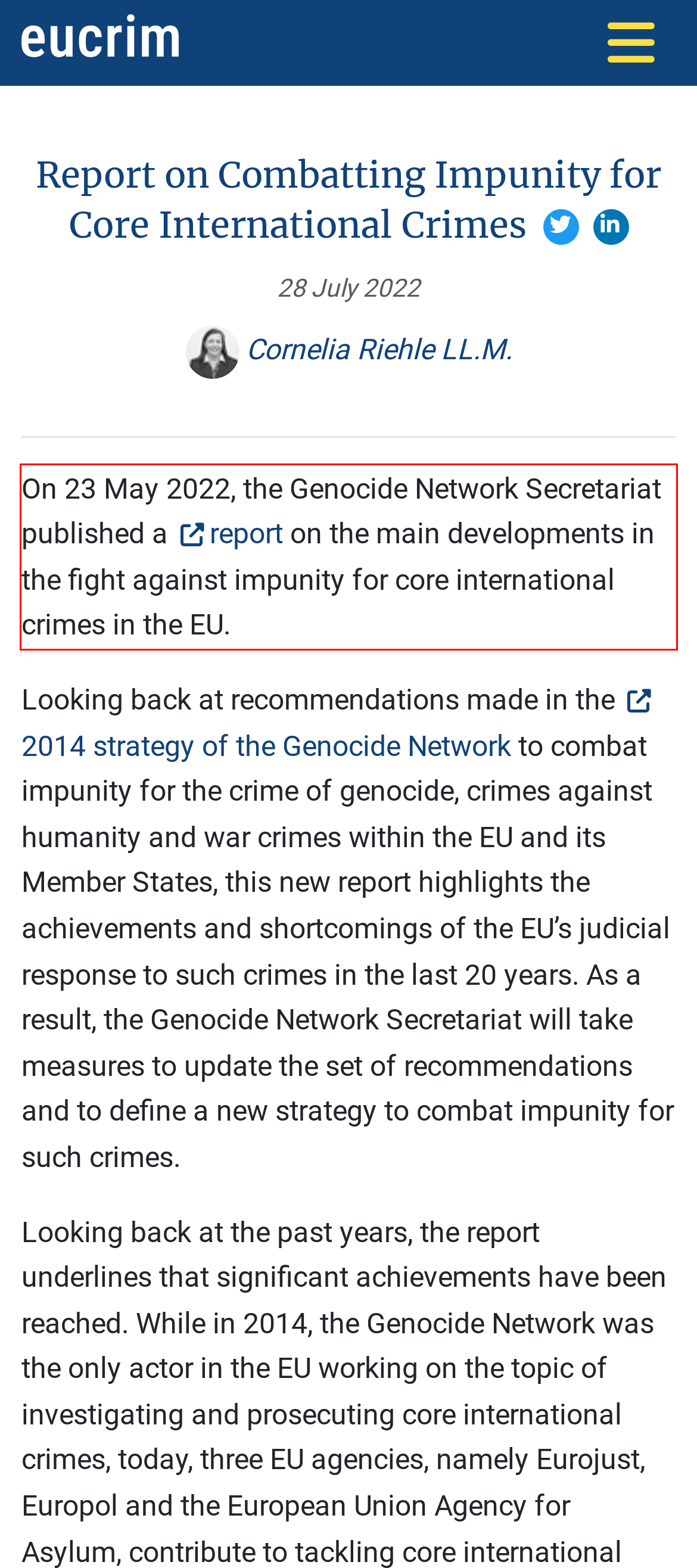The screenshot provided shows a webpage with a red bounding box. Apply OCR to the text within this red bounding box and provide the extracted content.

On 23 May 2022, the Genocide Network Secretariat published a report on the main developments in the fight against impunity for core international crimes in the EU.